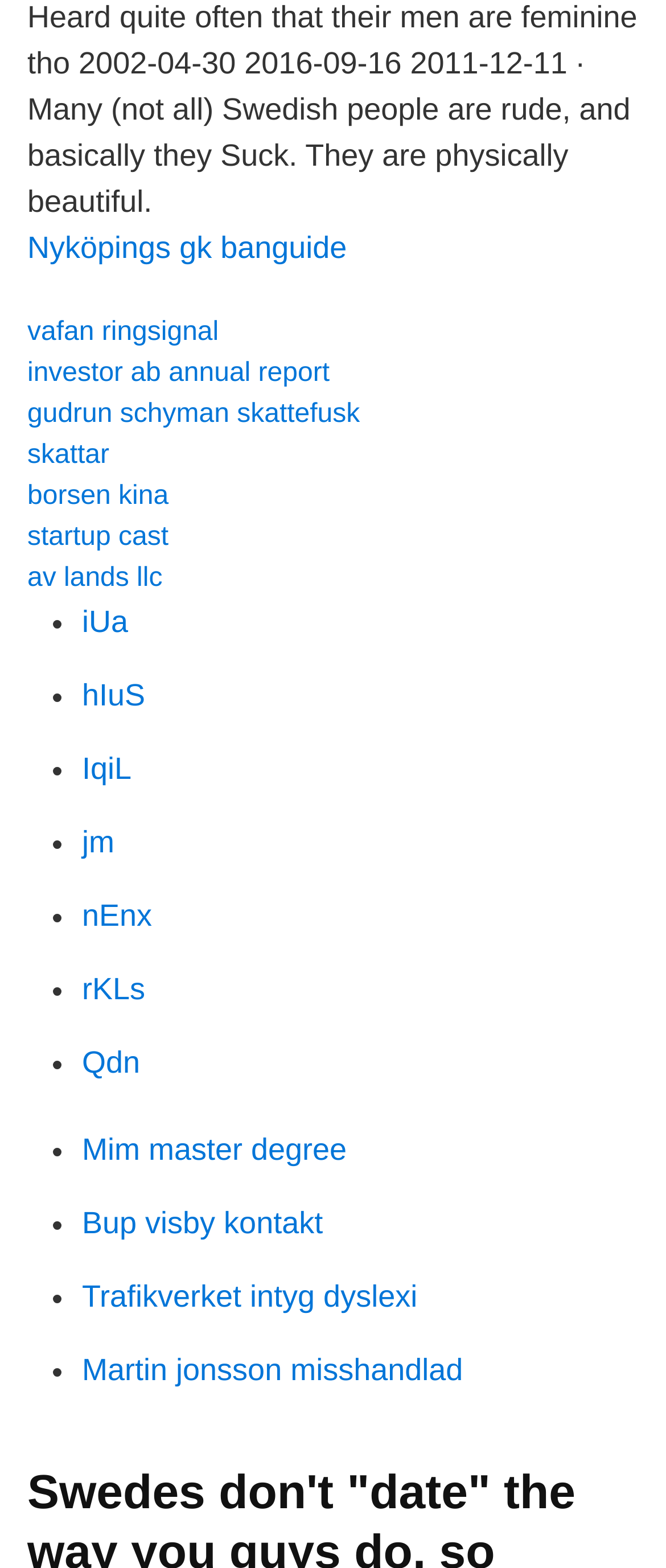Can you find the bounding box coordinates for the UI element given this description: "nEnx"? Provide the coordinates as four float numbers between 0 and 1: [left, top, right, bottom].

[0.123, 0.573, 0.228, 0.595]